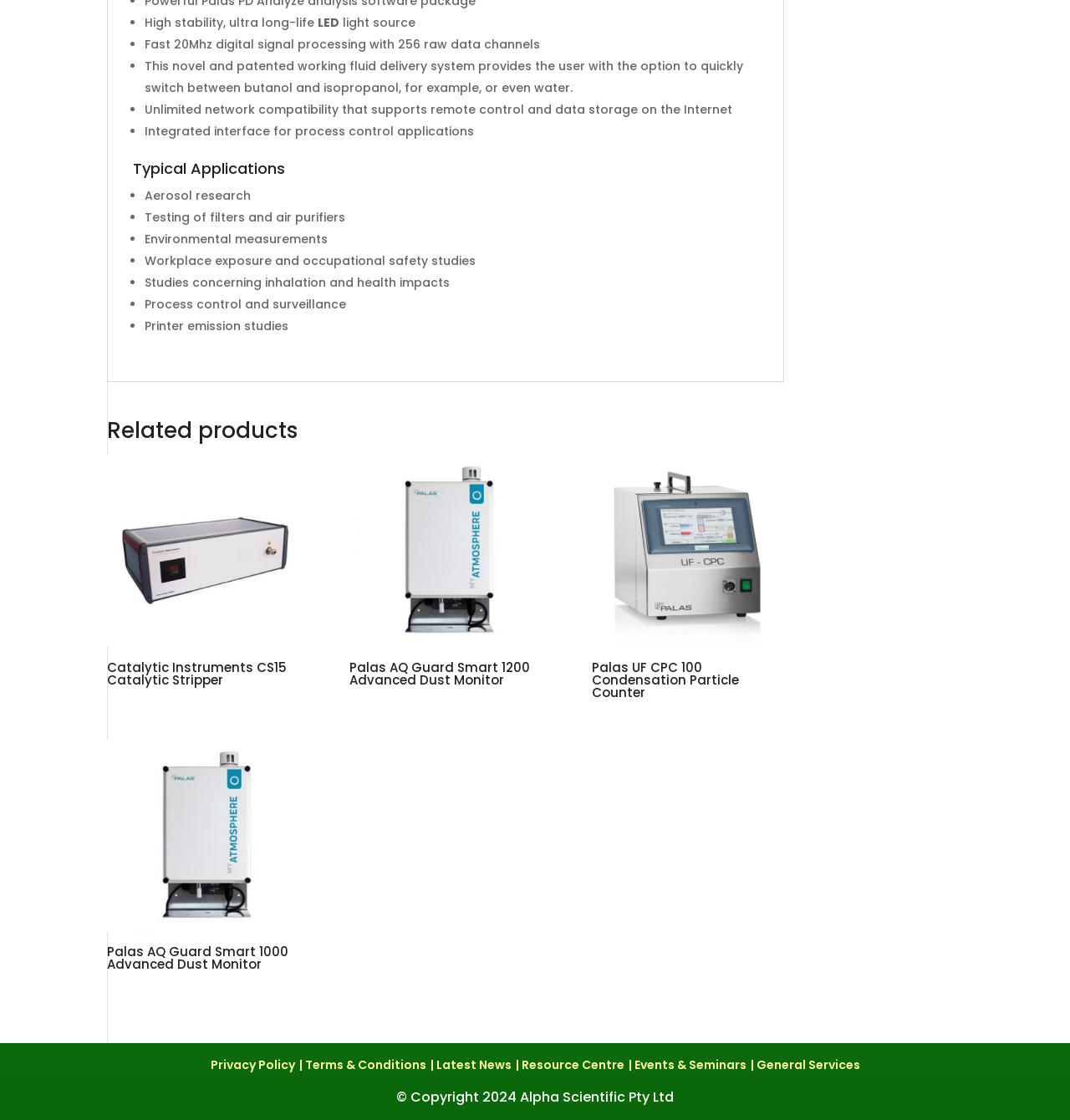Locate the bounding box coordinates of the element to click to perform the following action: 'View the 'Typical Applications' section'. The coordinates should be given as four float values between 0 and 1, in the form of [left, top, right, bottom].

[0.124, 0.144, 0.709, 0.165]